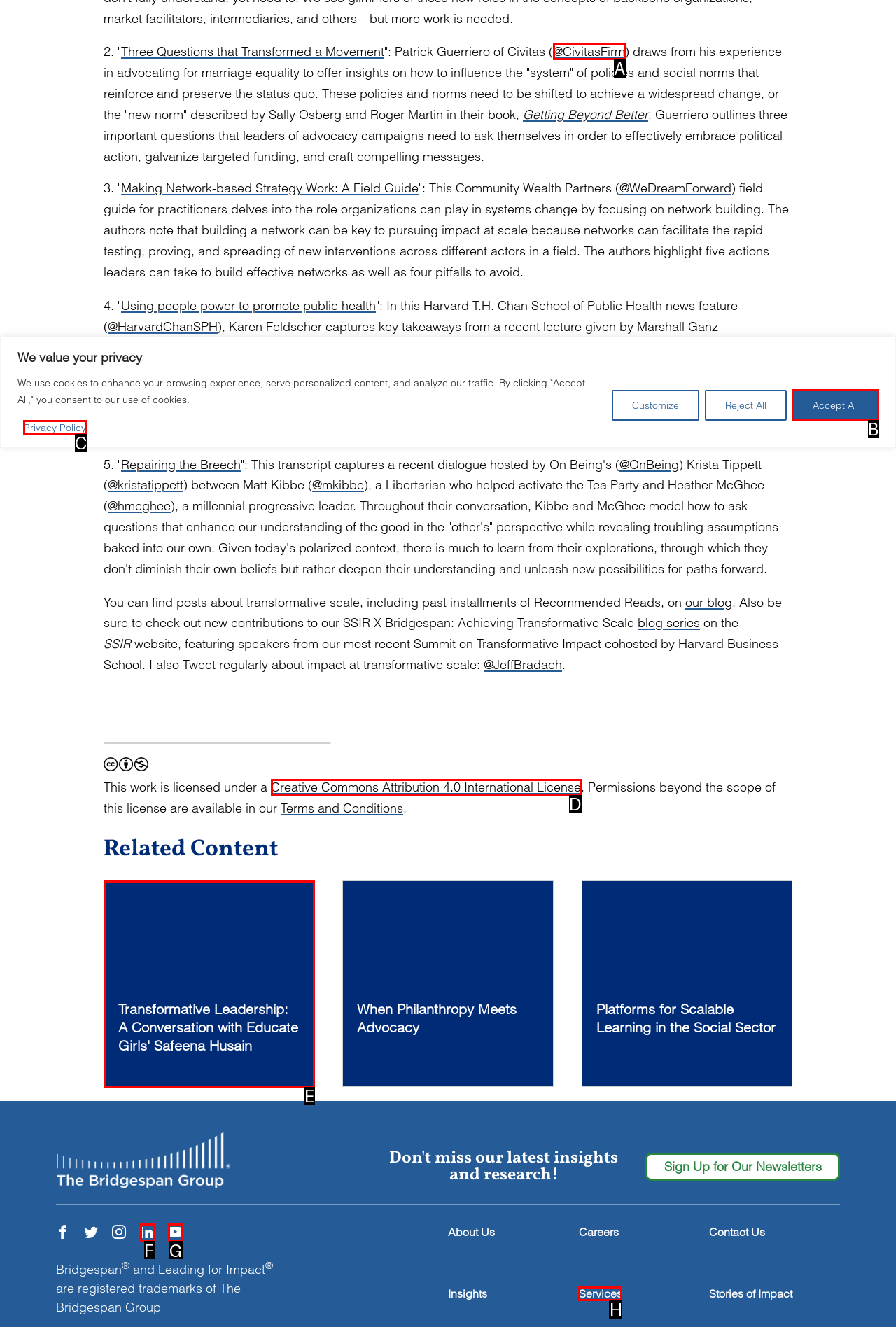Using the description: @CivitasFirm, find the best-matching HTML element. Indicate your answer with the letter of the chosen option.

A